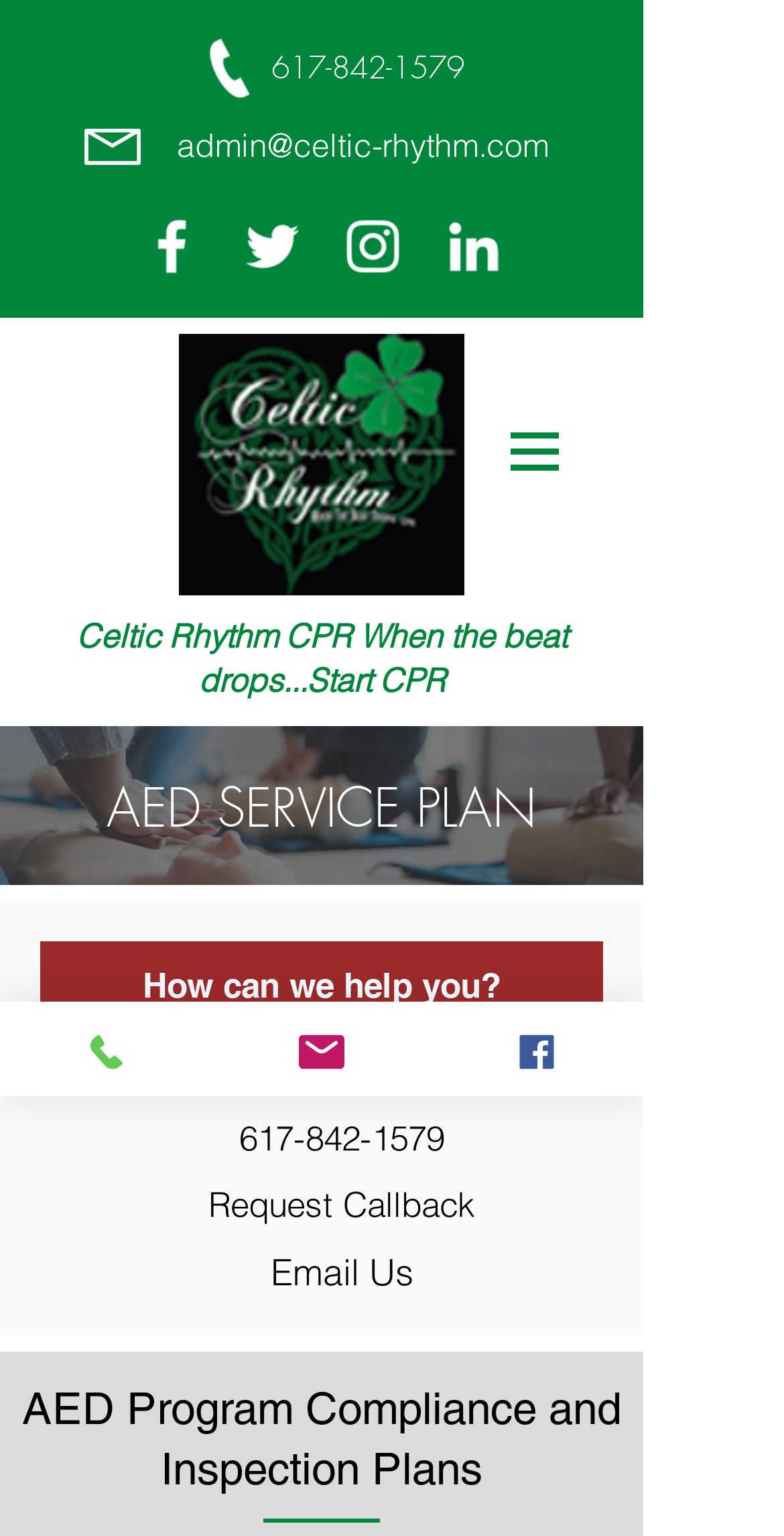Detail the features and information presented on the webpage.

The webpage appears to be a service plan page for Celtic Rhythm CPR, with a focus on AED (Automated External Defibrillator) services. 

At the top left, there is a small image of a phone icon, accompanied by a heading with the phone number "617-842-1579". Next to it, there is an email address "admin@celtic-rhythm.com" in a heading format. 

Below these, there is a social bar with four links to social media platforms: Facebook, Twitter, Instagram, and LinkedIn, each represented by a white icon. 

On the top right, there is a logo image, and a navigation menu labeled "Site" with a dropdown button. 

The main content of the page is divided into sections. The first section has a heading "Celtic Rhythm CPR When the beat drops...Start CPR" and a subheading "AED SERVICE PLAN". 

Below this, there is a section with a heading "How can we help you?" followed by three options: "Choose Preferred Option:", "617-842-1579", and "Request Callback". The "617-842-1579" option has a link to the phone number, and the "Request Callback" option has a button to request a callback. 

There is also an "Email Us" option with a link to send an email. 

Further down, there is a section with a heading "AED Program Compliance and Inspection Plans". 

At the bottom of the page, there are three links: "Phone", "Email", and "Facebook", each accompanied by an image.